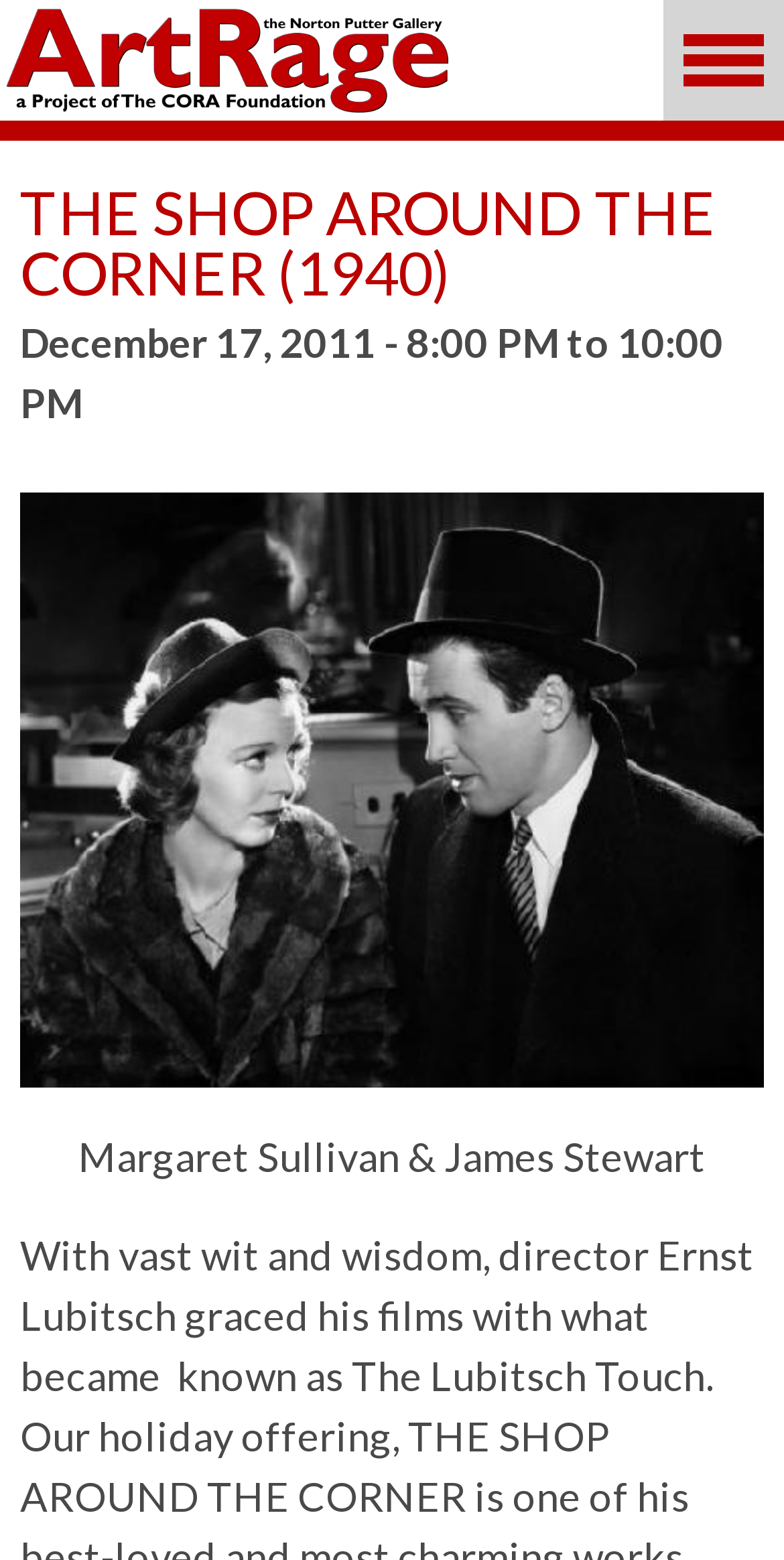Is there a search function?
Using the information presented in the image, please offer a detailed response to the question.

I found a search function by looking at the search element that contains a textbox and a button labeled 'Search', which indicates that the user can input search queries.